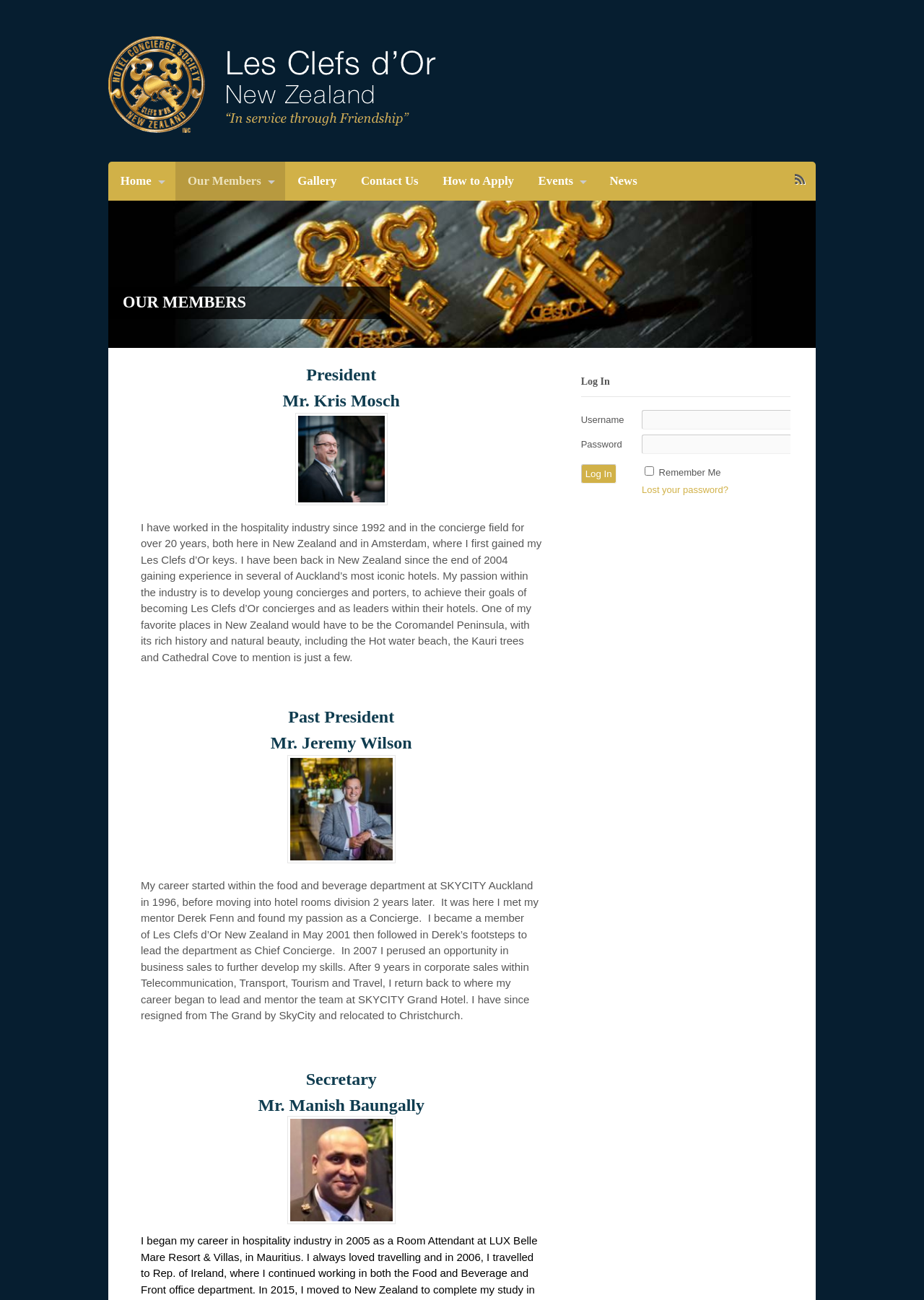Please determine the bounding box of the UI element that matches this description: Our Members. The coordinates should be given as (top-left x, top-left y, bottom-right x, bottom-right y), with all values between 0 and 1.

[0.19, 0.124, 0.309, 0.154]